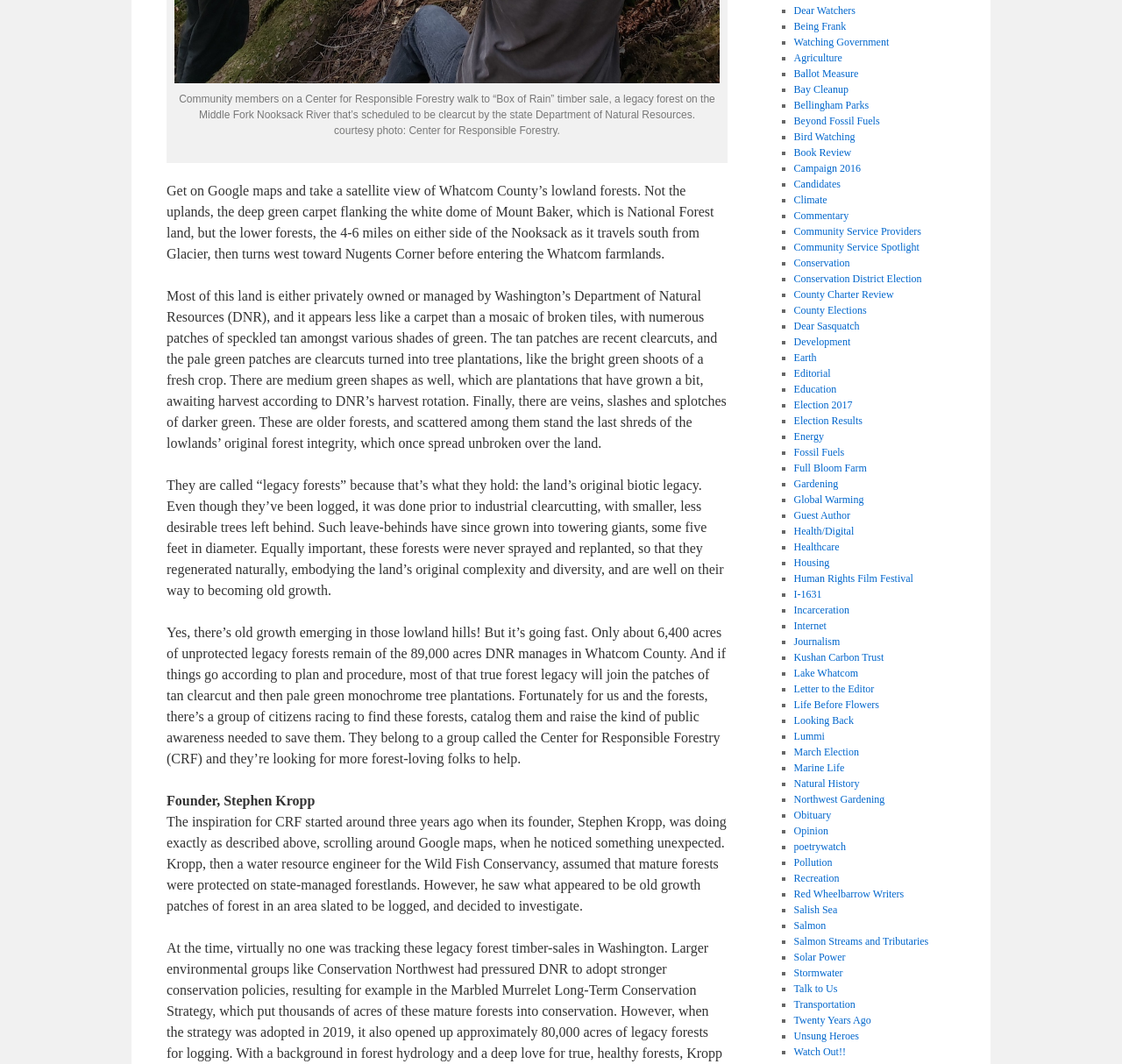What is the name of the organization mentioned in the article?
Please provide a single word or phrase as the answer based on the screenshot.

Center for Responsible Forestry